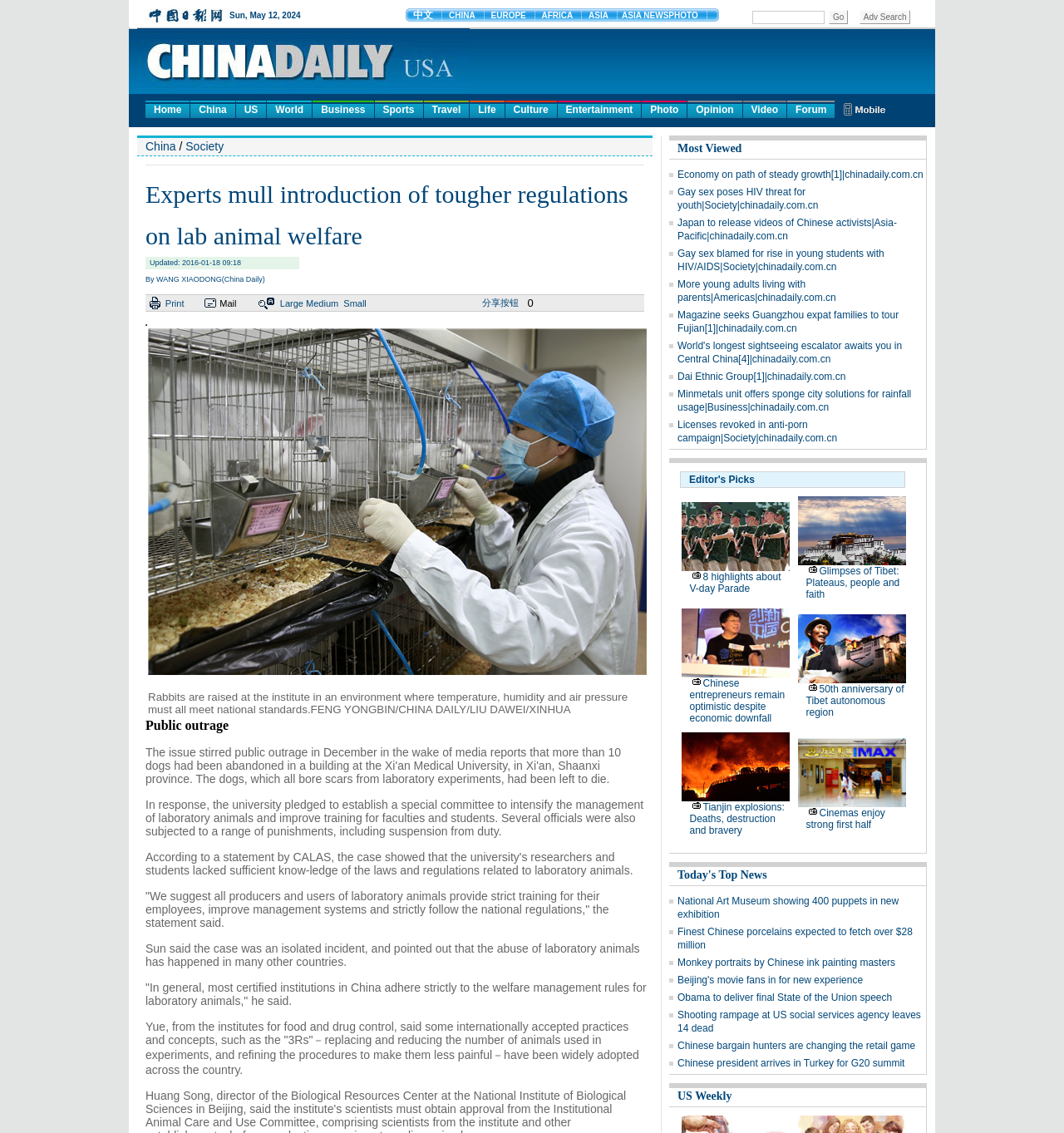Locate the bounding box coordinates of the element I should click to achieve the following instruction: "Click on the 'Most Viewed' section".

[0.629, 0.124, 0.87, 0.141]